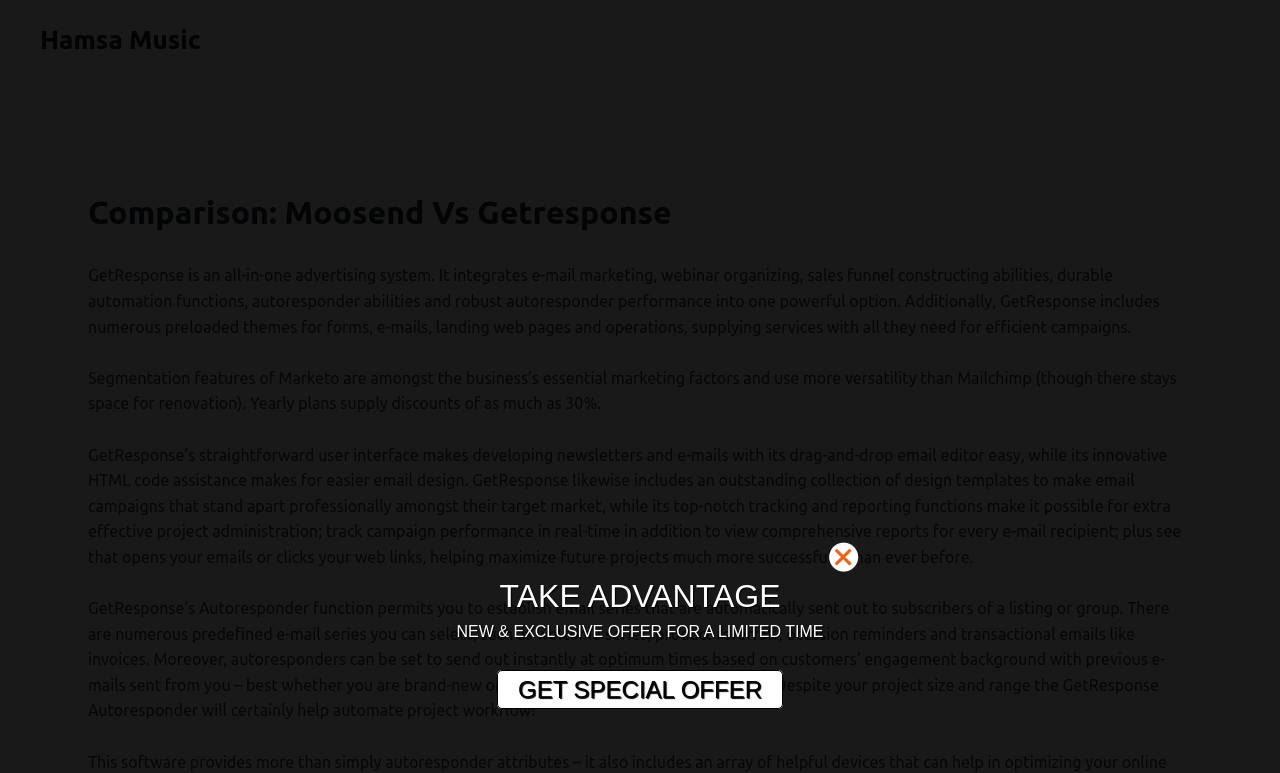Locate the UI element that matches the description GET SPECIAL OFFER in the webpage screenshot. Return the bounding box coordinates in the format (top-left x, top-left y, bottom-right x, bottom-right y), with values ranging from 0 to 1.

[0.388, 0.866, 0.612, 0.917]